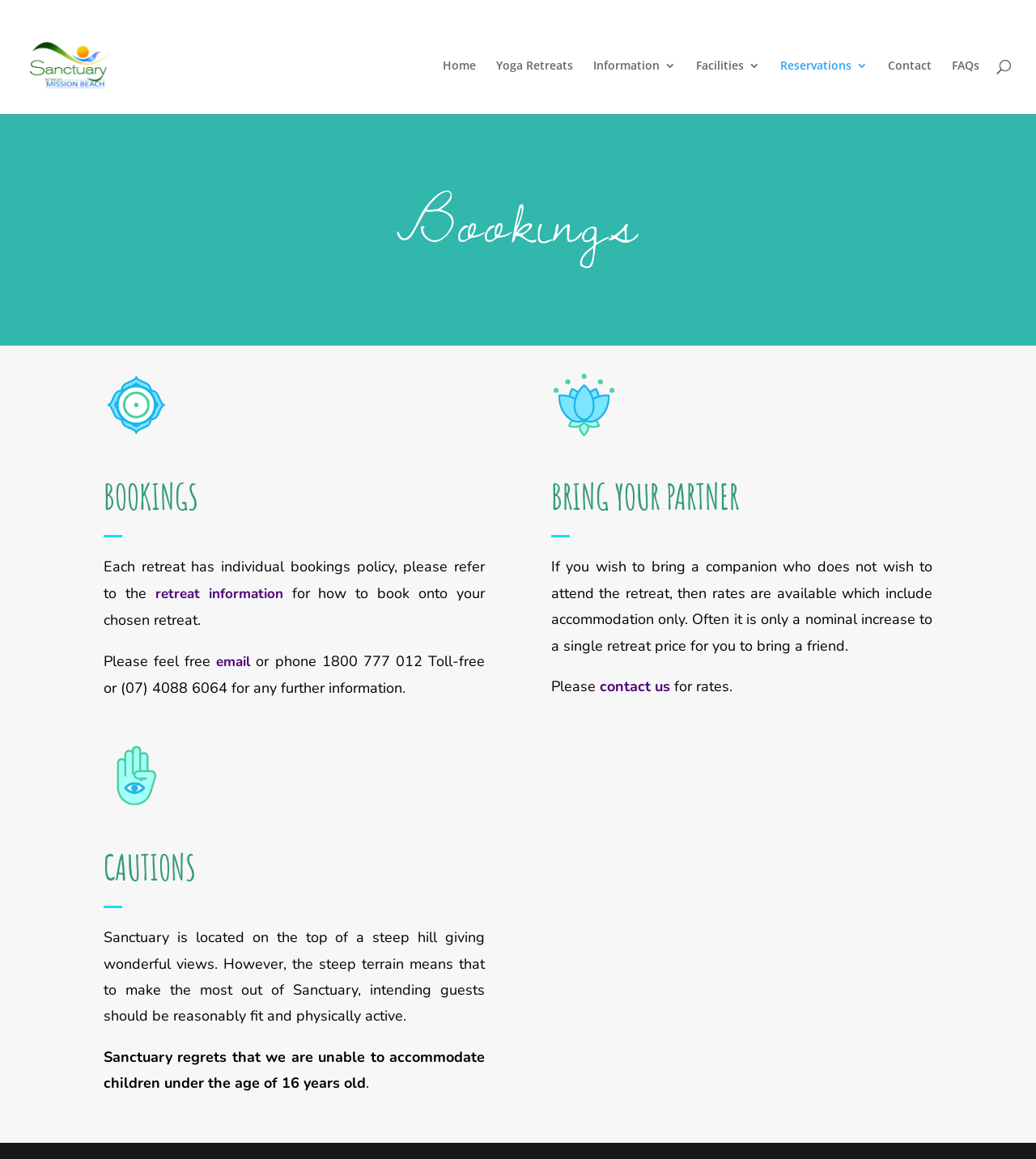Find the bounding box coordinates of the area to click in order to follow the instruction: "Get rates for bringing a partner".

[0.579, 0.584, 0.647, 0.601]